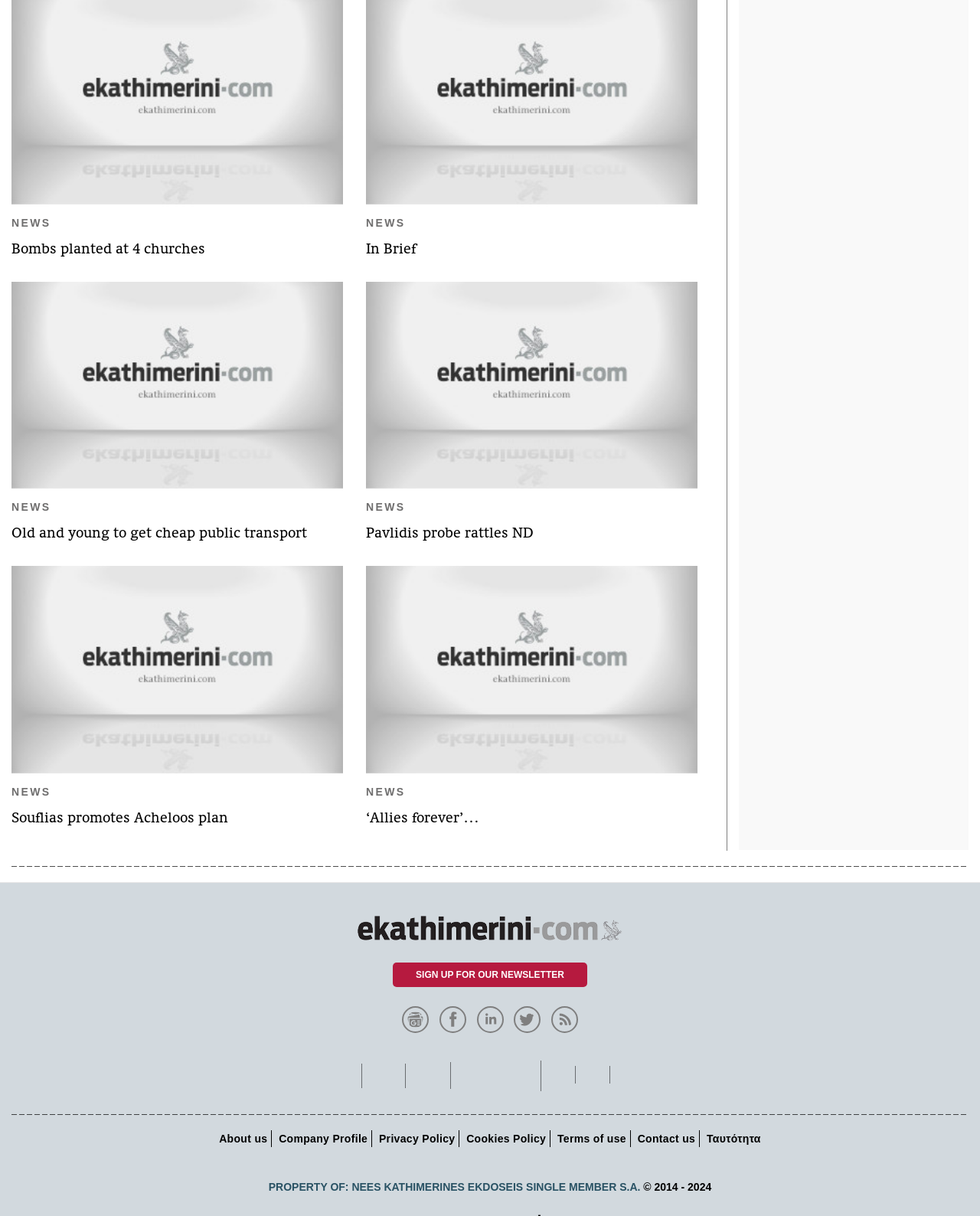Provide the bounding box coordinates of the HTML element this sentence describes: "About us". The bounding box coordinates consist of four float numbers between 0 and 1, i.e., [left, top, right, bottom].

[0.22, 0.928, 0.277, 0.945]